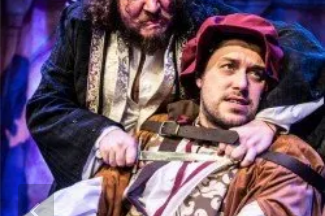Craft a detailed explanation of the image.

The image depicts a dramatic scene from the theatrical production "Sh*t-faced Shakespeare: The Merchant of Venice." Two male actors are engaged in a tense moment; one is dressed in a richly adorned costume, while the other wears a colorful outfit with a vibrant red hat. The actor in the foreground appears to be in a vulnerable position, looking distressed as the other character, gripping him from behind, brandishes a dagger or sword. The backdrop suggests a theatrical setting, enhancing the dramatic tension of the moment. This performance artfully blends classic Shakespearean themes with a modern comedic twist, promising an engaging experience for audiences.